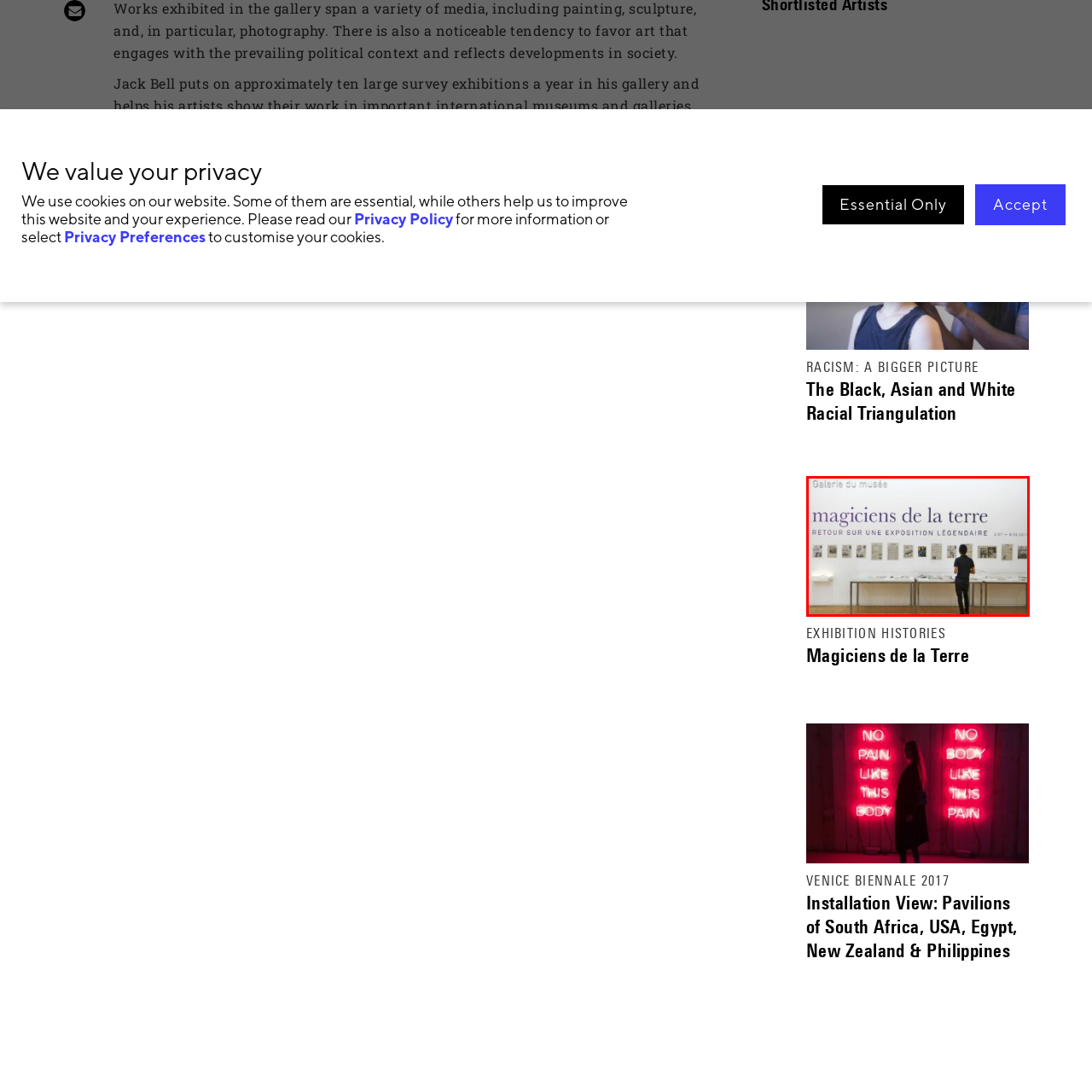Describe in detail the visual elements within the red-lined box.

The image showcases a visitor observing the exhibition titled "magiciens de la terre," which translates to "magicians of the earth." The display features bold purple text on a white wall, announcing the retrospective of a legendary exhibition that ran from February 27 to April 6, 2014. Below the title, there are various framed documents and images laid out on a sleek table, likely providing context and background related to the exhibition. The setting is vibrant and engaging, inviting viewers to explore the rich narratives encapsulated in the displayed materials.